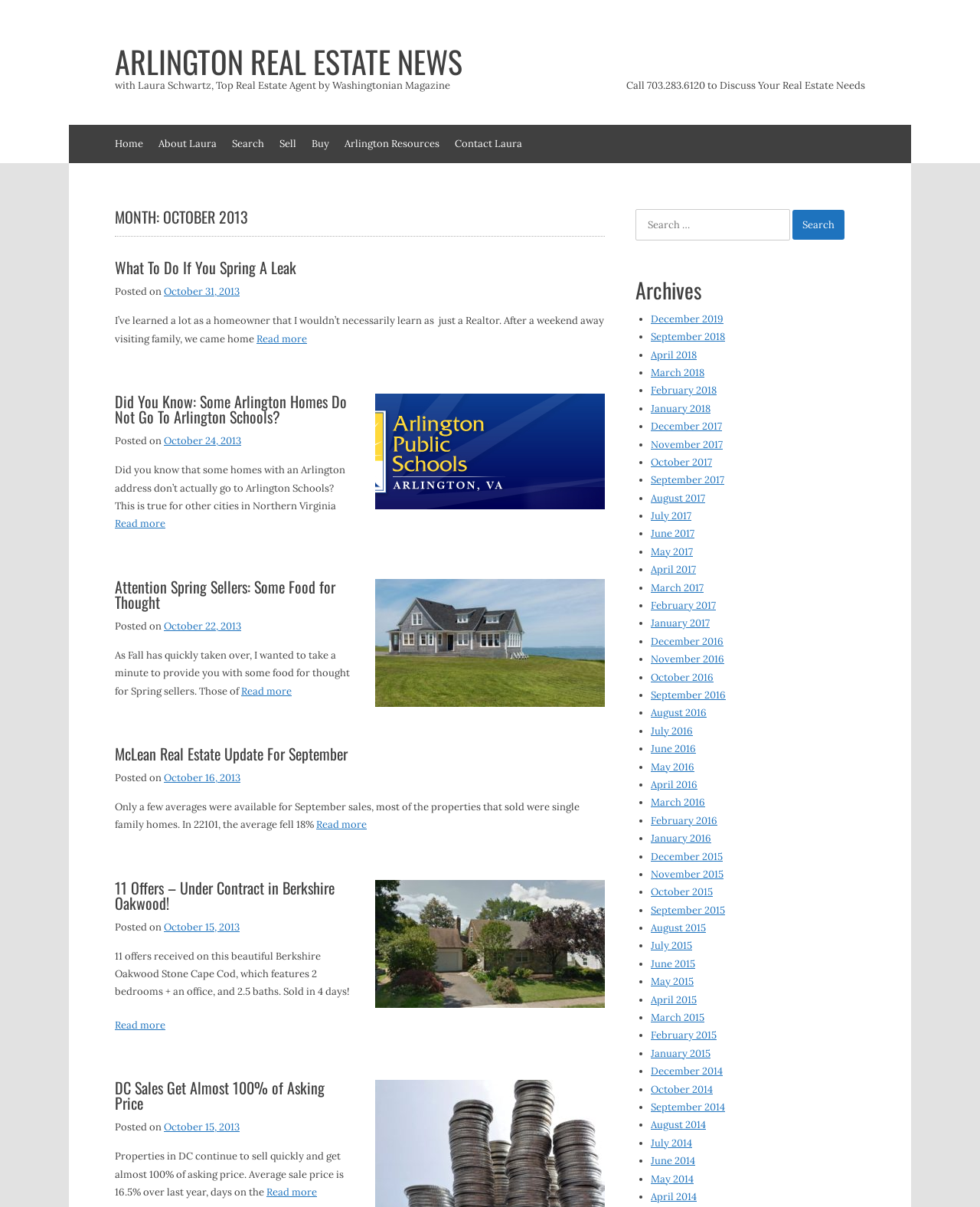Craft a detailed narrative of the webpage's structure and content.

The webpage is about Arlington Real Estate News, with Laura Schwartz, a top real estate agent by Washingtonian Magazine. At the top, there is a header section with a link to "ARLINGTON REAL ESTATE NEWS" and a brief description of Laura Schwartz. Below this, there is a call-to-action section with a phone number to discuss real estate needs.

The main content of the webpage is divided into several sections, each containing a news article or real estate update. There are five articles in total, each with a heading, a brief summary, and a "Read more" link. The articles are arranged in a vertical column, with the most recent one at the top.

The first article is about what to do if you spring a leak, with a brief summary and a link to read more. The second article is about Arlington homes that do not go to Arlington schools, with an image and a link to read more. The third article is about attention for spring sellers, with an image and a link to read more. The fourth article is a McLean real estate update for September, with a brief summary and a link to read more. The fifth article is about a property that received 11 offers and is under contract in Berkshire Oakwood, with an image and a link to read more.

Below the articles, there is a search section with a search box and a "Search" button. Next to the search section, there is an "Archives" section with a list of links to previous months, including December 2019.

At the top of the webpage, there is a navigation menu with links to "Home", "About Laura", "Search", "Sell", "Buy", "Arlington Resources", and "Contact Laura".